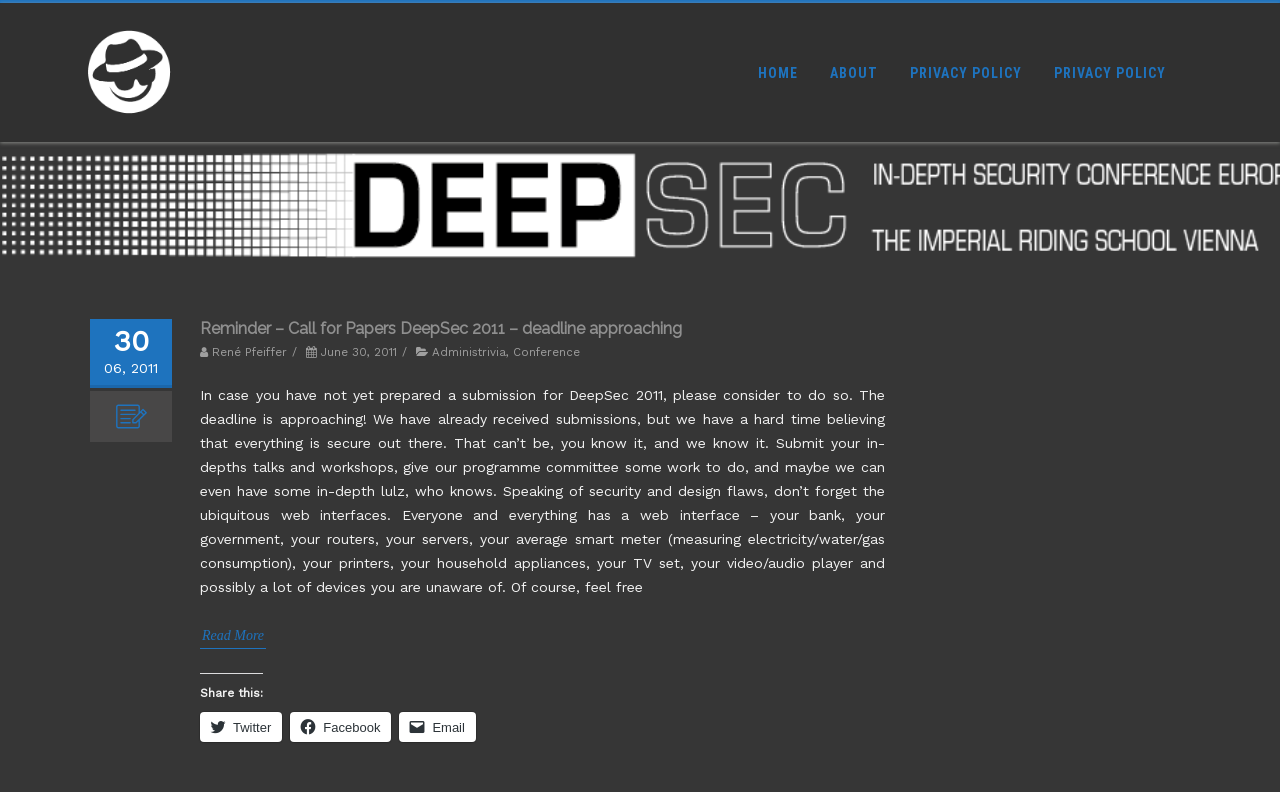Using the provided element description, identify the bounding box coordinates as (top-left x, top-left y, bottom-right x, bottom-right y). Ensure all values are between 0 and 1. Description: Email

[0.312, 0.812, 0.372, 0.85]